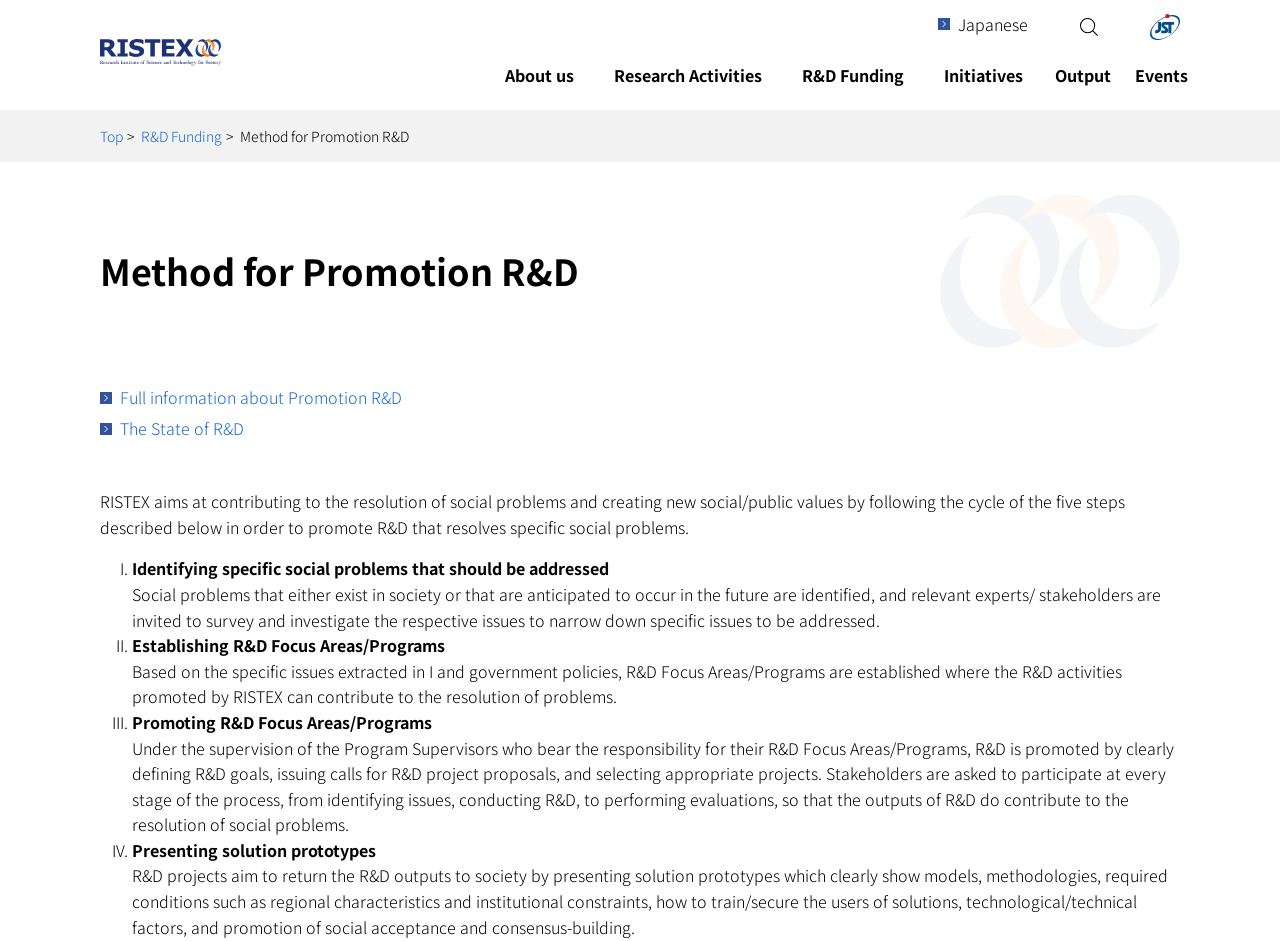Please find and report the bounding box coordinates of the element to click in order to perform the following action: "View Full information about Promotion R&D". The coordinates should be expressed as four float numbers between 0 and 1, in the format [left, top, right, bottom].

[0.094, 0.409, 0.314, 0.435]